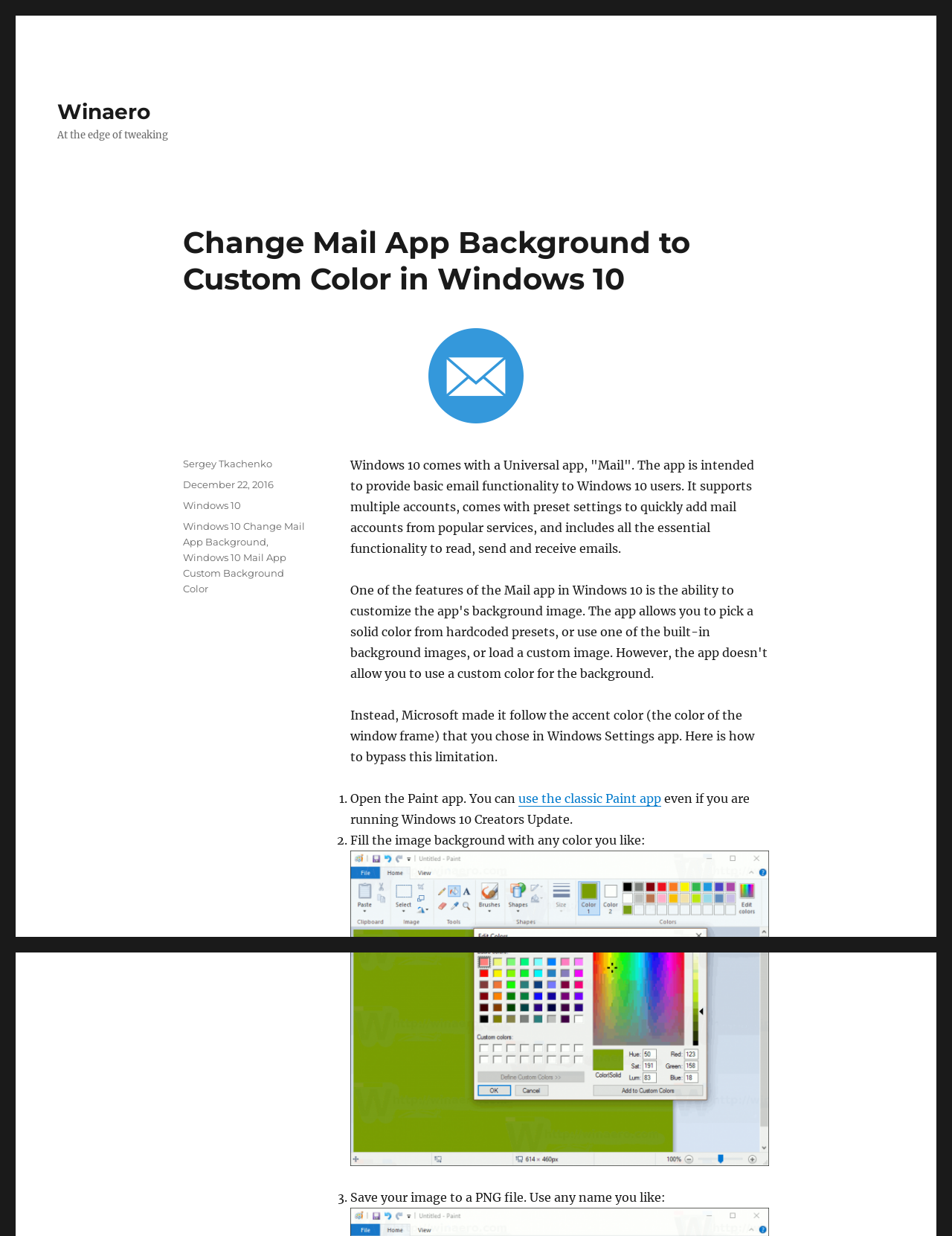What is the default behavior of Mail app in Windows 10?
Using the image, answer in one word or phrase.

Follows accent color